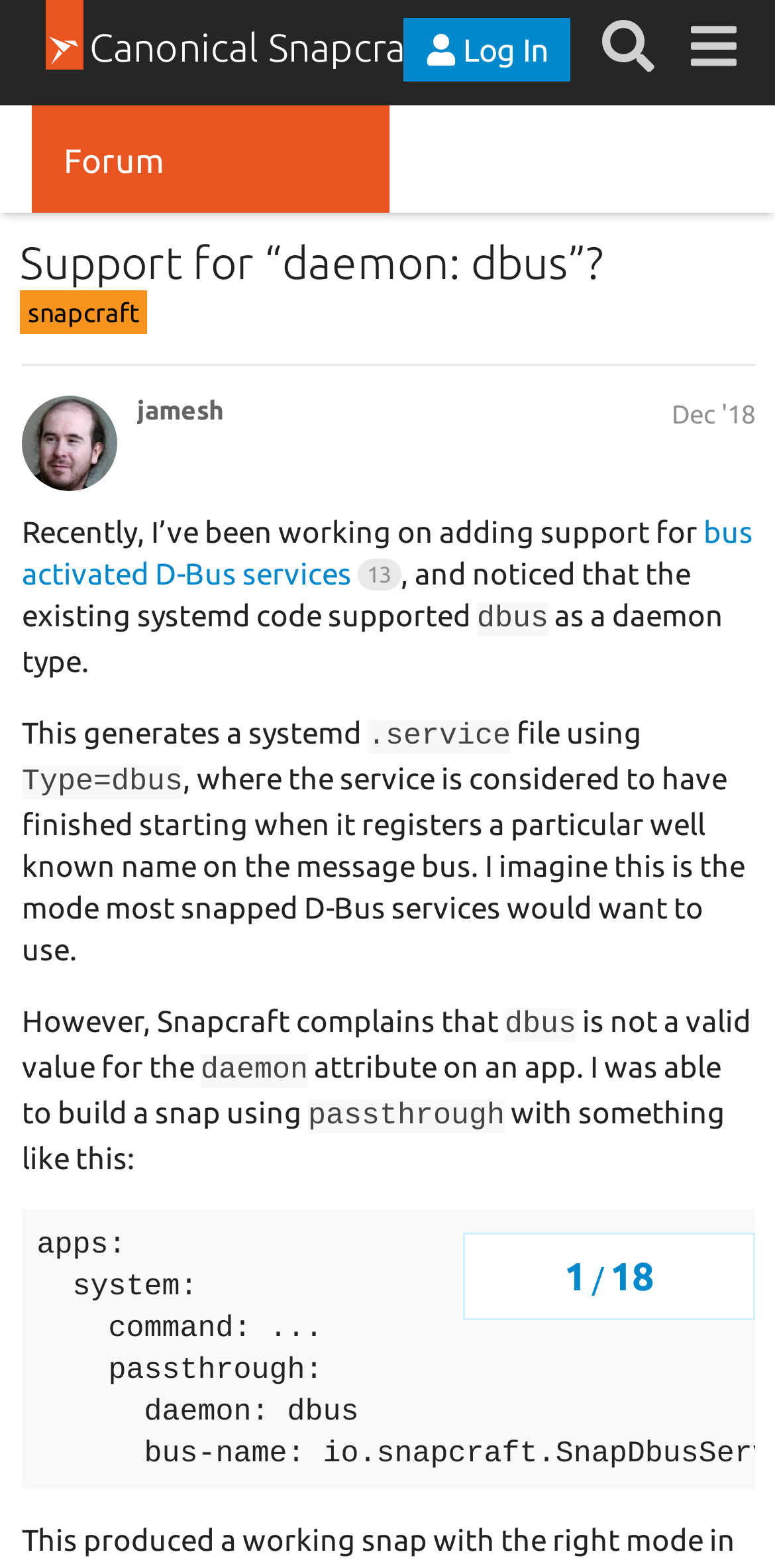Pinpoint the bounding box coordinates of the area that must be clicked to complete this instruction: "Click on the 'Support for “daemon: dbus”?' link".

[0.026, 0.151, 0.779, 0.183]